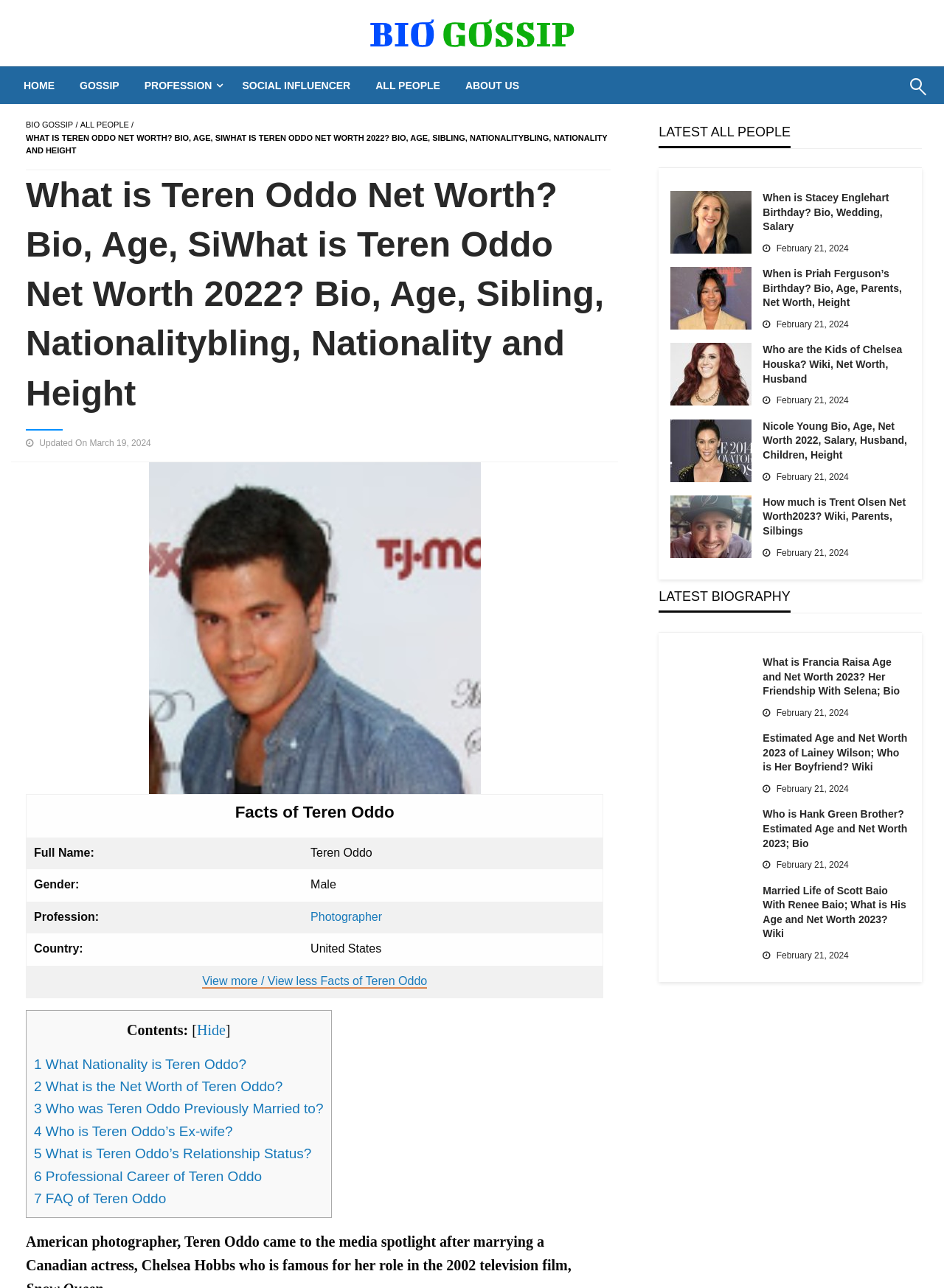Generate a thorough caption detailing the webpage content.

This webpage is about Teren Oddo, an American photographer. At the top, there is a horizontal menu bar with several menu items, including "HOME", "GOSSIP", "PROFESSION", "SOCIAL INFLUENCER", and "ALL PEOPLE". To the right of the menu bar, there is a search box with a "Search" button.

Below the menu bar, there is a heading that reads "What is Teren Oddo Net Worth 2022? Bio, Age, Sibling, Nationality and Height". This heading is followed by a table that provides some facts about Teren Oddo, including his full name, gender, profession, and country of origin.

The webpage also features a section that appears to be a biography of Teren Oddo, mentioning that he came to the media spotlight after marrying a Canadian actress, Chelsea Hobbs. There are several links to related articles, including "What Nationality is Teren Oddo?", "What is the Net Worth of Teren Oddo?", and "Who was Teren Oddo Previously Married to?".

On the right side of the webpage, there is a section titled "LATEST ALL PEOPLE", which features several articles about different individuals, including Stacey Englehart, Priah Ferguson, and Chelsea Houska. Each article has a heading, a brief summary, and a link to read more. There are also images accompanying each article.

Overall, the webpage appears to be a celebrity gossip or biography website, providing information about Teren Oddo and other individuals.